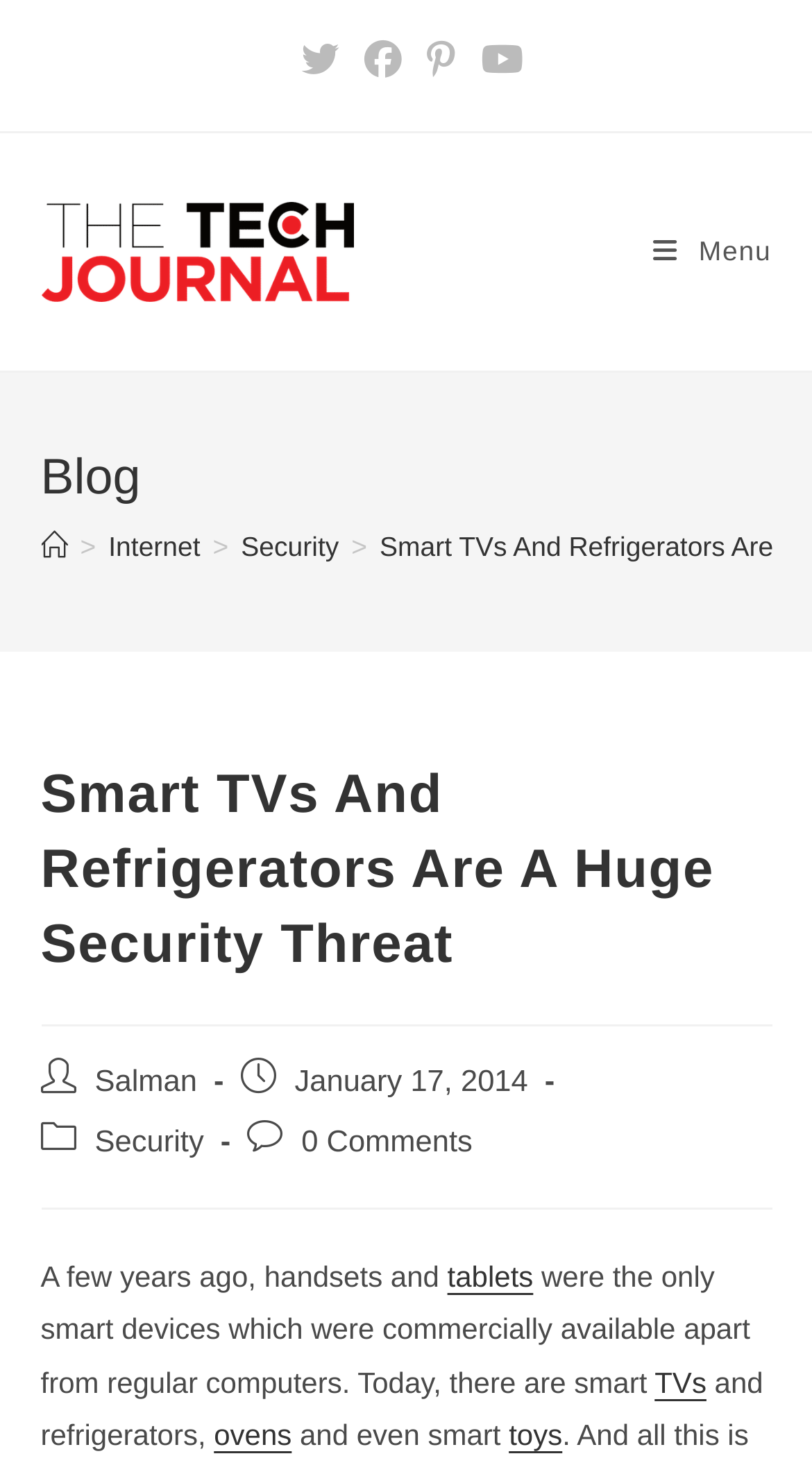Predict the bounding box coordinates of the area that should be clicked to accomplish the following instruction: "Visit The Tech Journal homepage". The bounding box coordinates should consist of four float numbers between 0 and 1, i.e., [left, top, right, bottom].

[0.05, 0.158, 0.435, 0.181]